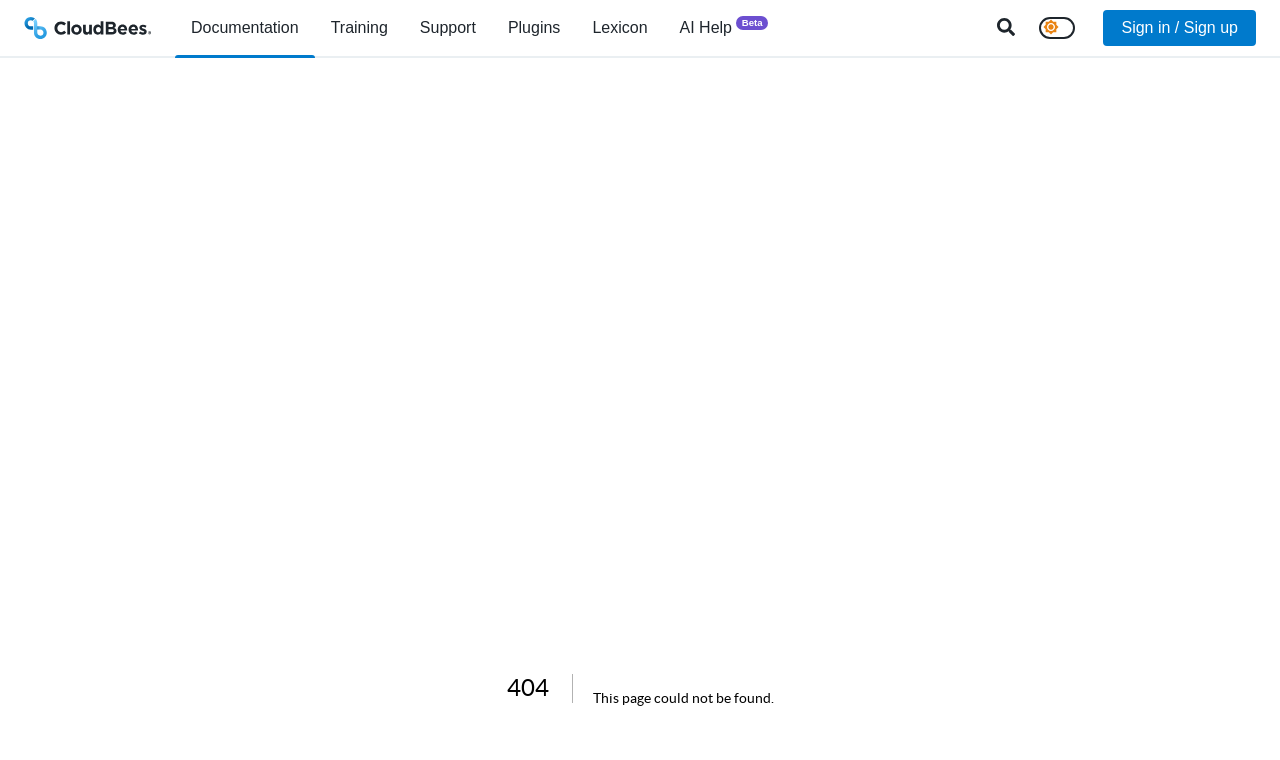Identify and provide the bounding box for the element described by: "PluginsCloudBees CI PluginsCloudBees CD/RO Plugins".

[0.384, 0.0, 0.45, 0.074]